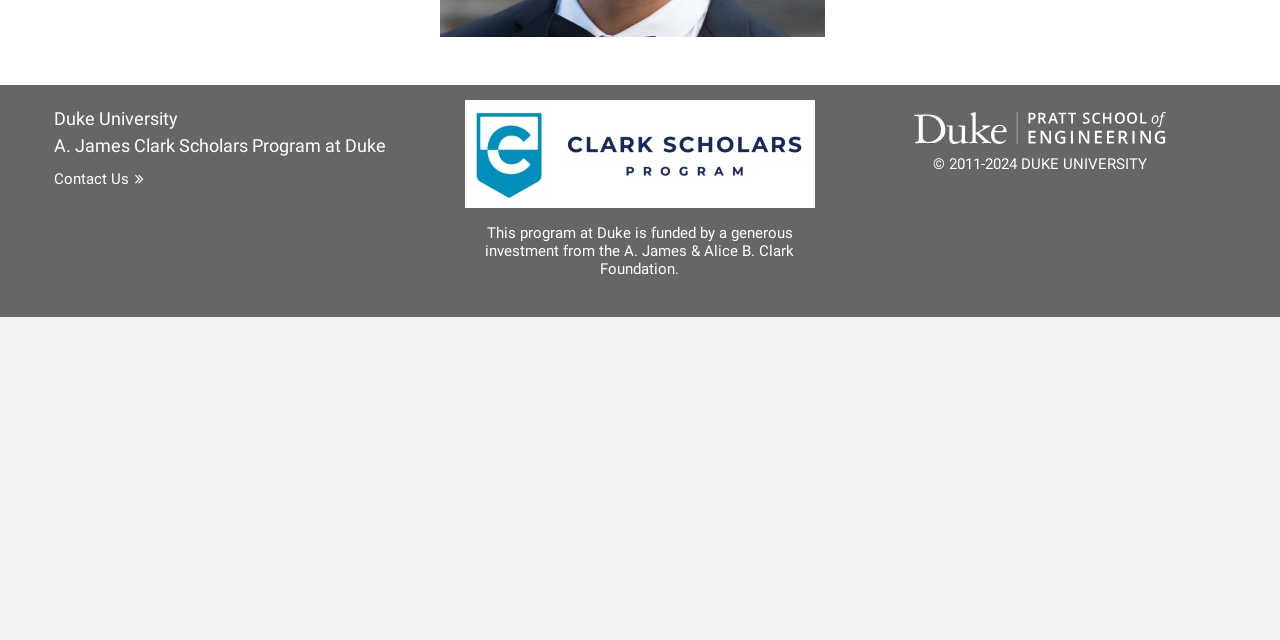Provide the bounding box coordinates of the HTML element described by the text: "Pratt Engineering". The coordinates should be in the format [left, top, right, bottom] with values between 0 and 1.

[0.667, 0.174, 0.953, 0.224]